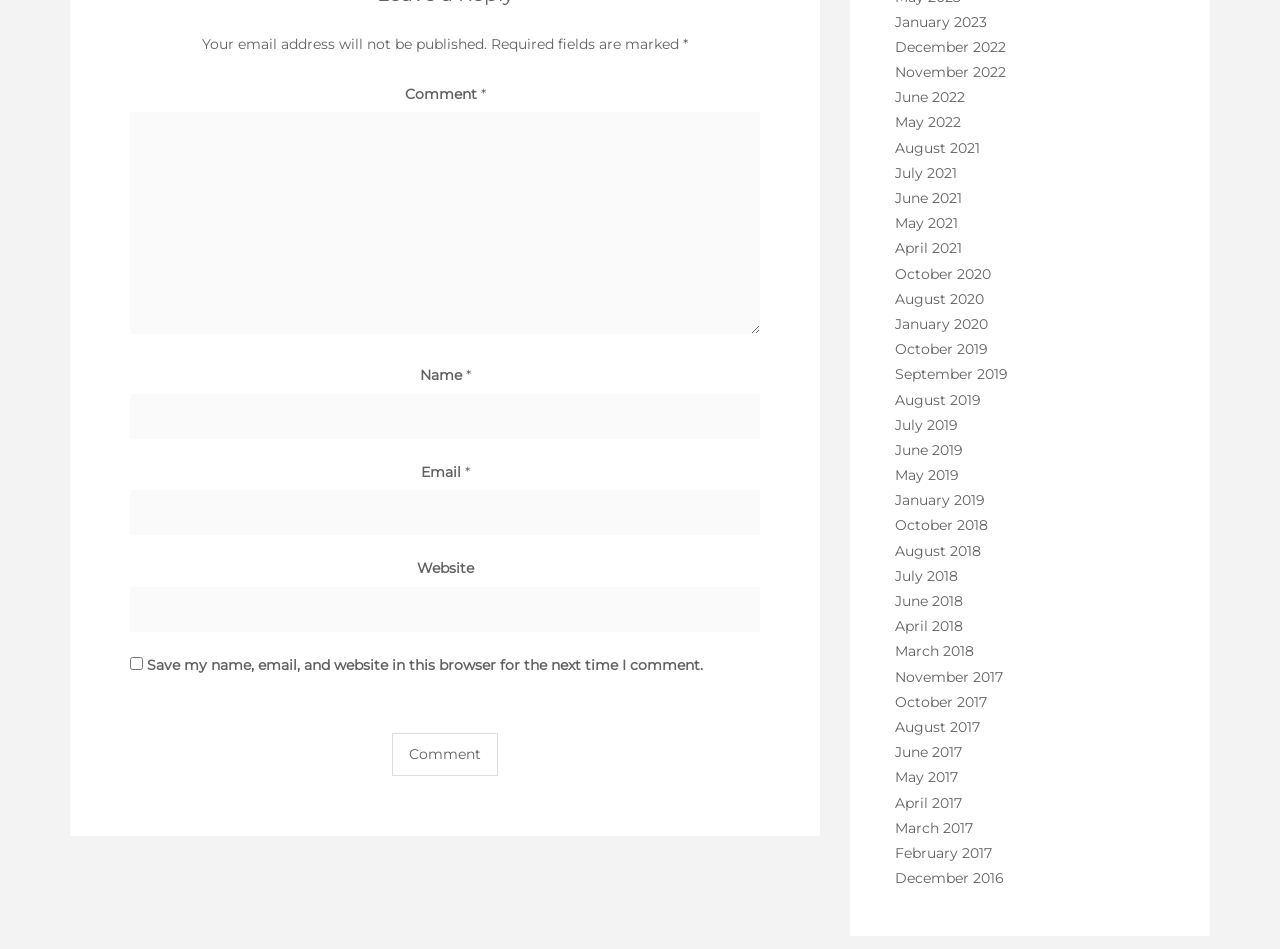Locate the bounding box coordinates of the clickable area to execute the instruction: "Input your email address". Provide the coordinates as four float numbers between 0 and 1, represented as [left, top, right, bottom].

[0.102, 0.516, 0.594, 0.564]